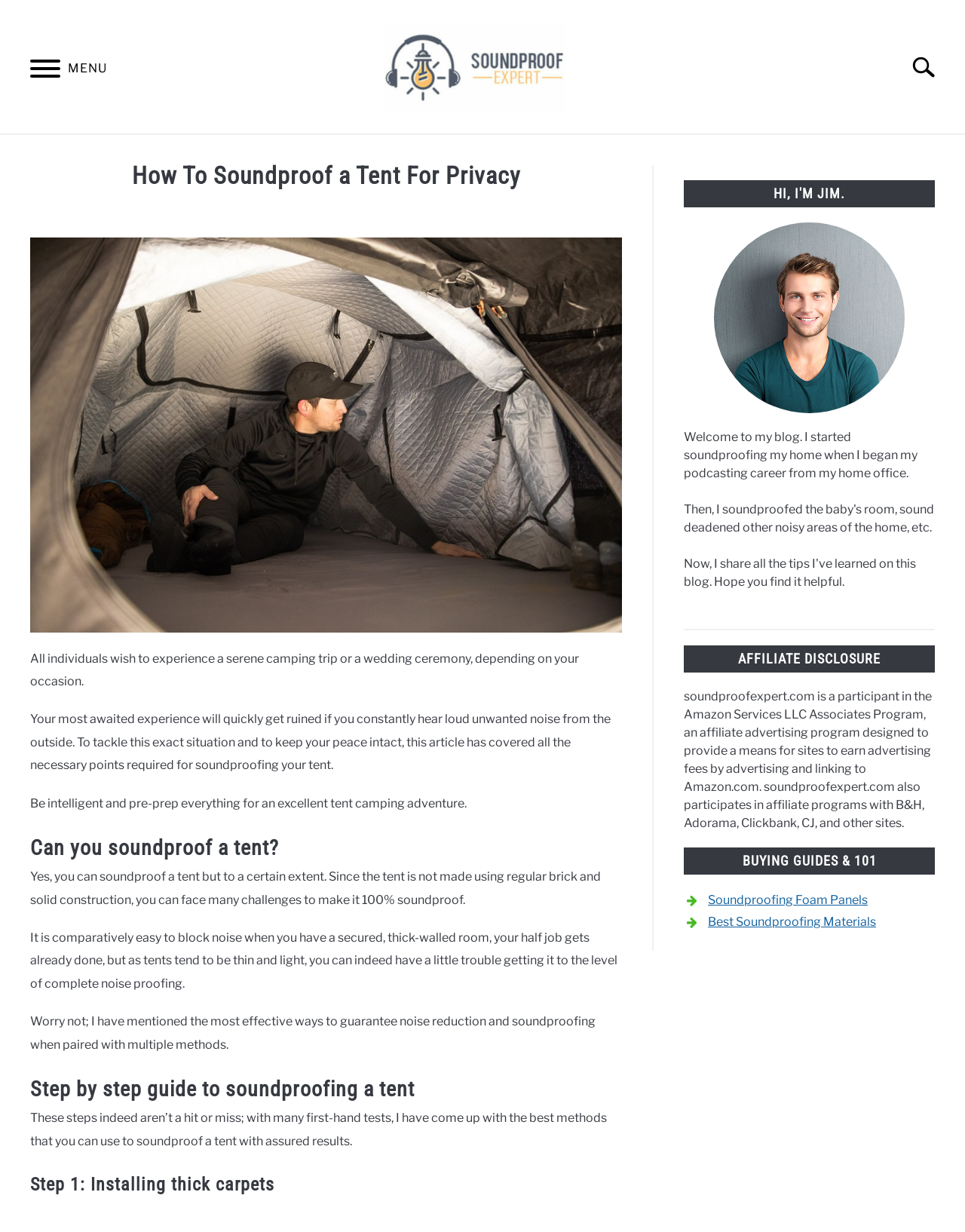Identify the bounding box coordinates necessary to click and complete the given instruction: "Explore 'SOUNDPROOFING YOUR HOME'".

[0.544, 0.121, 0.748, 0.15]